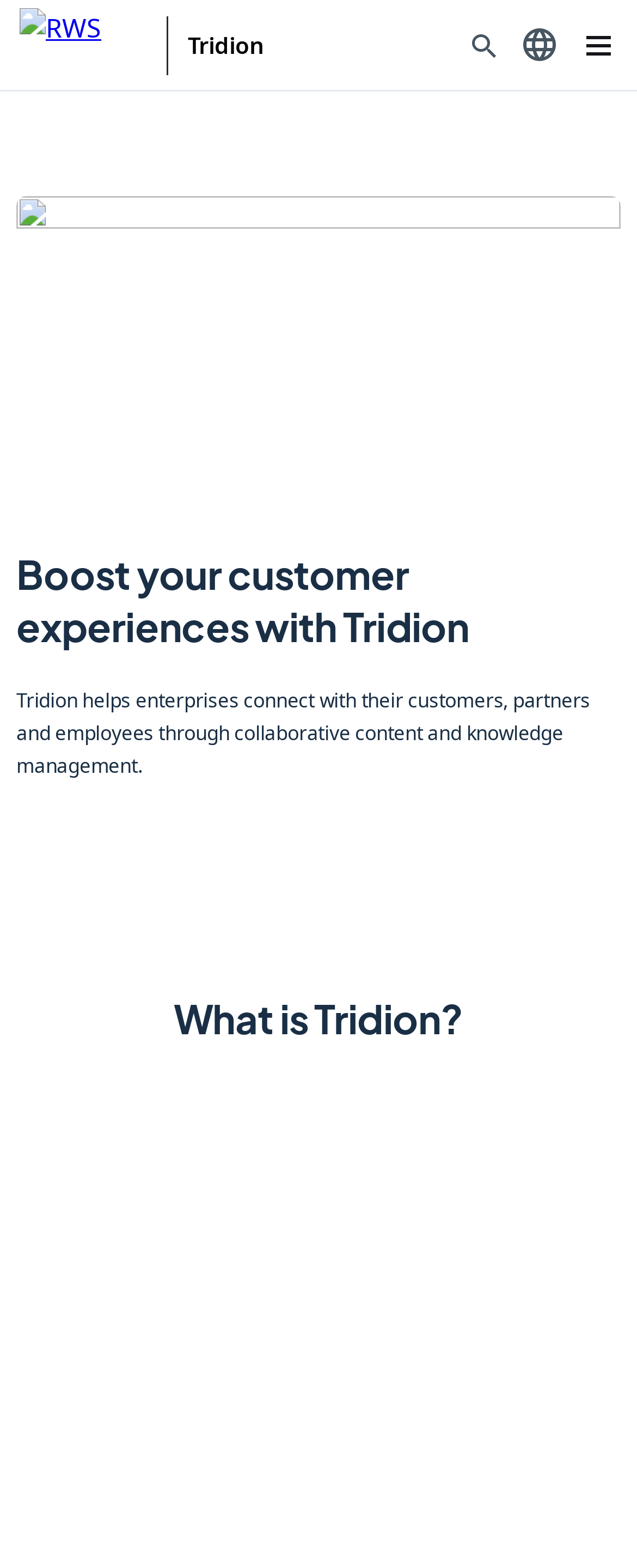Given the element description: "aria-label="Search" title="Search"", predict the bounding box coordinates of the UI element it refers to, using four float numbers between 0 and 1, i.e., [left, top, right, bottom].

[0.734, 0.004, 0.785, 0.054]